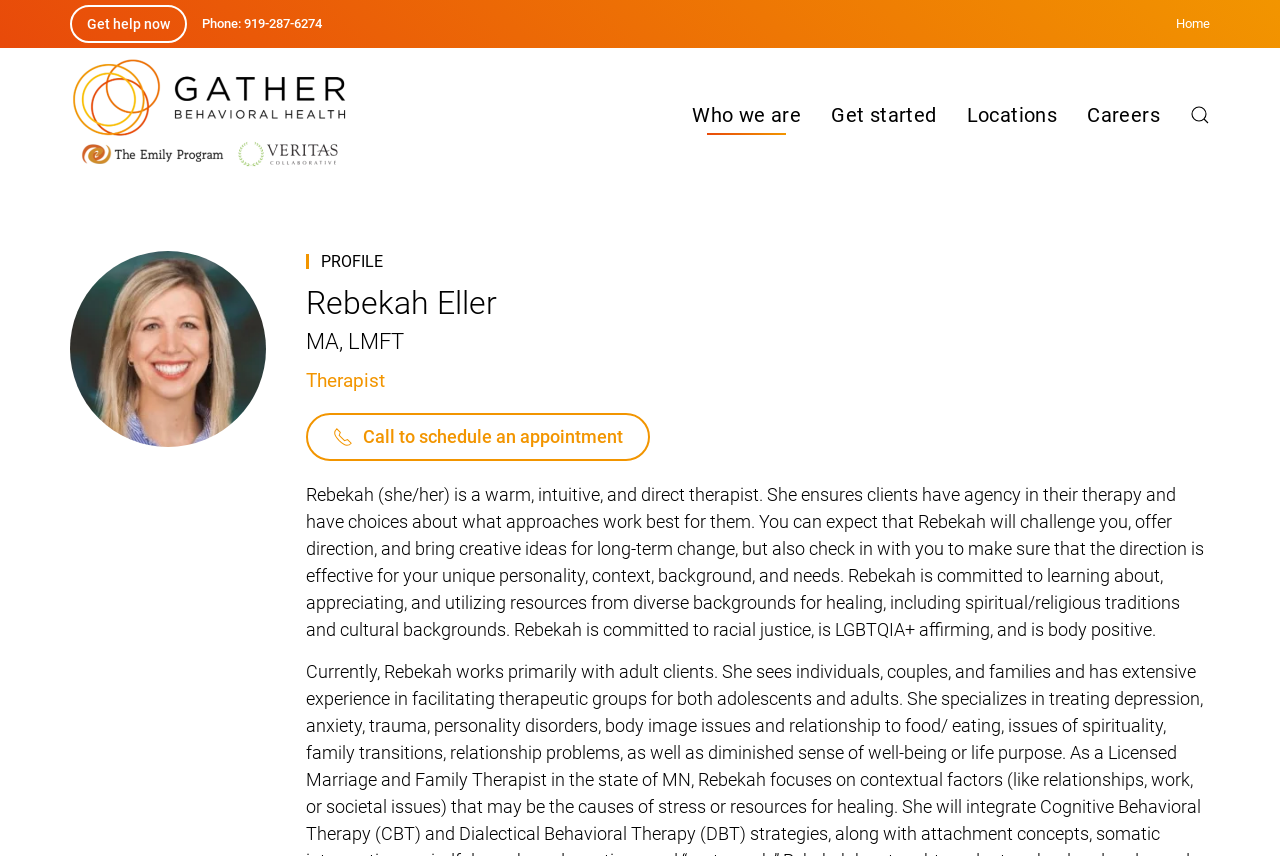What is the phone number to call for help?
Based on the image, answer the question with as much detail as possible.

I found the phone number by looking at the link with the text '919-287-6274' which is located next to the 'Phone:' label.